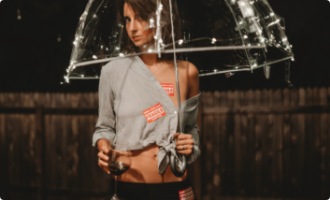Explain the contents of the image with as much detail as possible.

The image features a stylish young woman standing under a clear umbrella adorned with twinkling fairy lights, creating a captivating atmosphere. She wears a light gray, cropped wrap top, tied at the waist, paired with form-fitting black pants that showcase a series of eye-catching stickers. The soft lighting enhances the whimsical nature of the scene, highlighting her relaxed grip on a wine glass, suggesting a casual yet playful vibe. The background is blurred, but hints at an outdoor setting, adding to the enchanting feel of the moment. The combination of fashion and creative lighting invites intrigue and compliments the modern aesthetic.